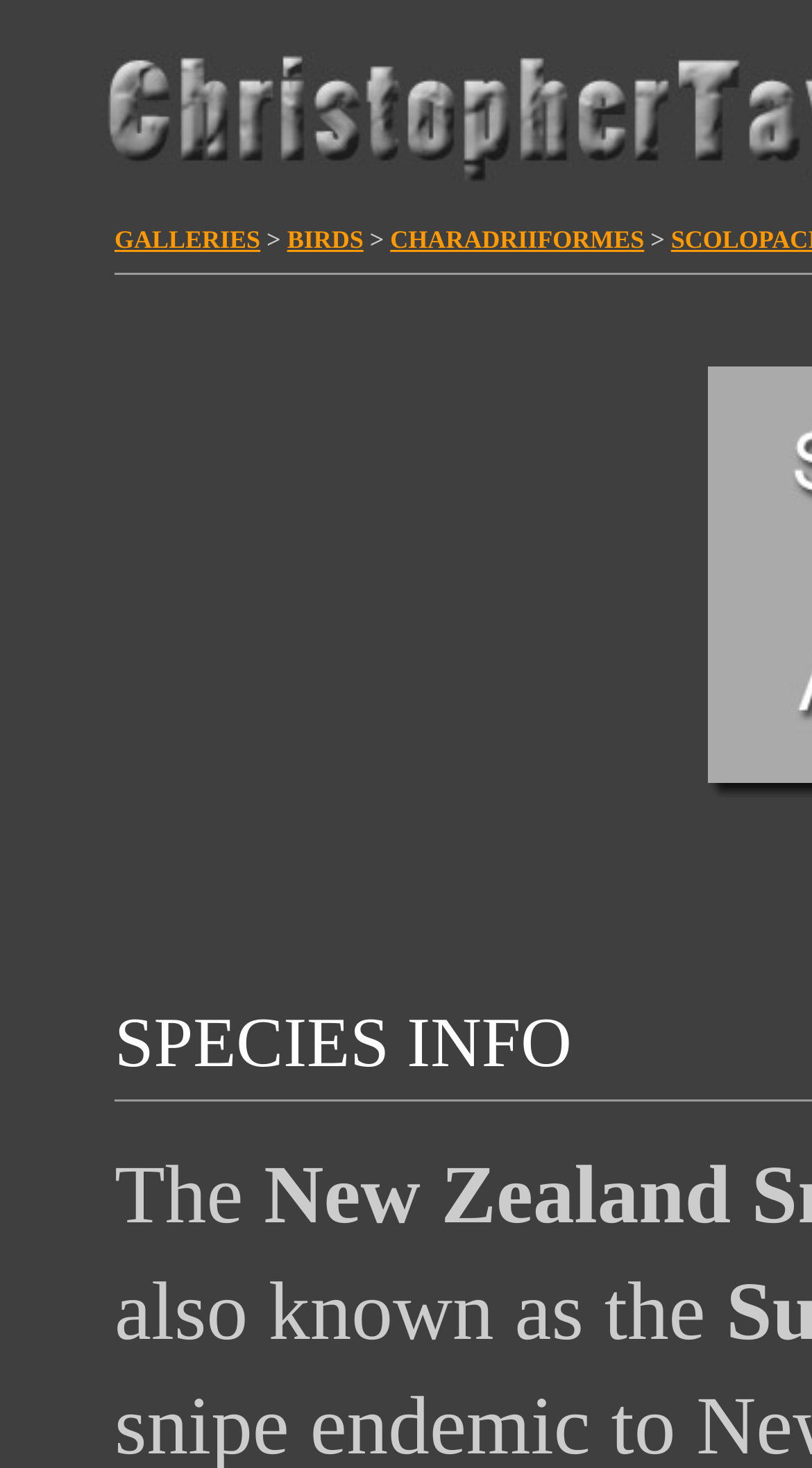Use a single word or phrase to answer the question:
How many columns are in the table below the image?

4